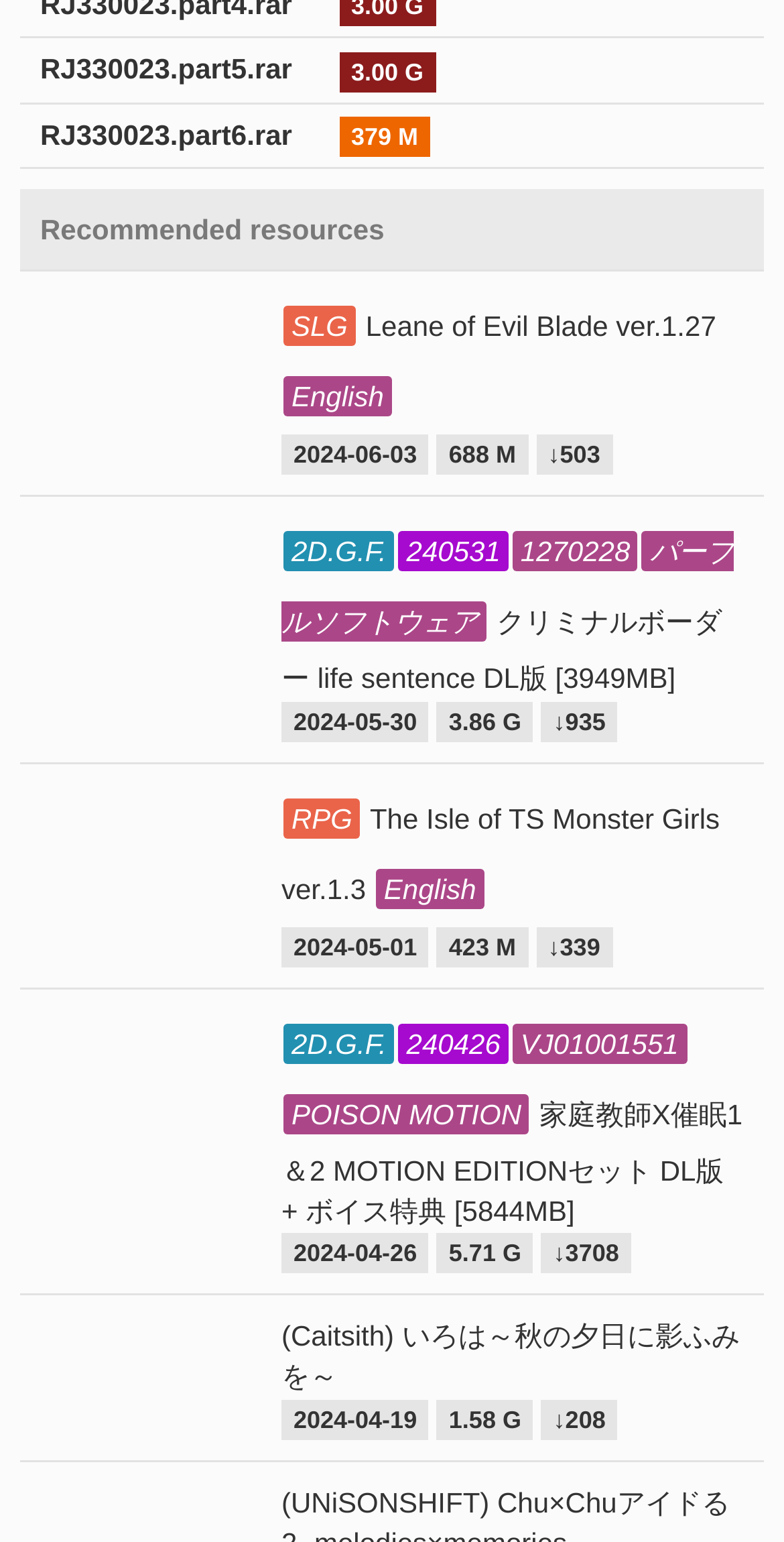From the element description: "(Caitsith) いろは～秋の夕日に影ふみを～", extract the bounding box coordinates of the UI element. The coordinates should be expressed as four float numbers between 0 and 1, in the order [left, top, right, bottom].

[0.359, 0.856, 0.943, 0.903]